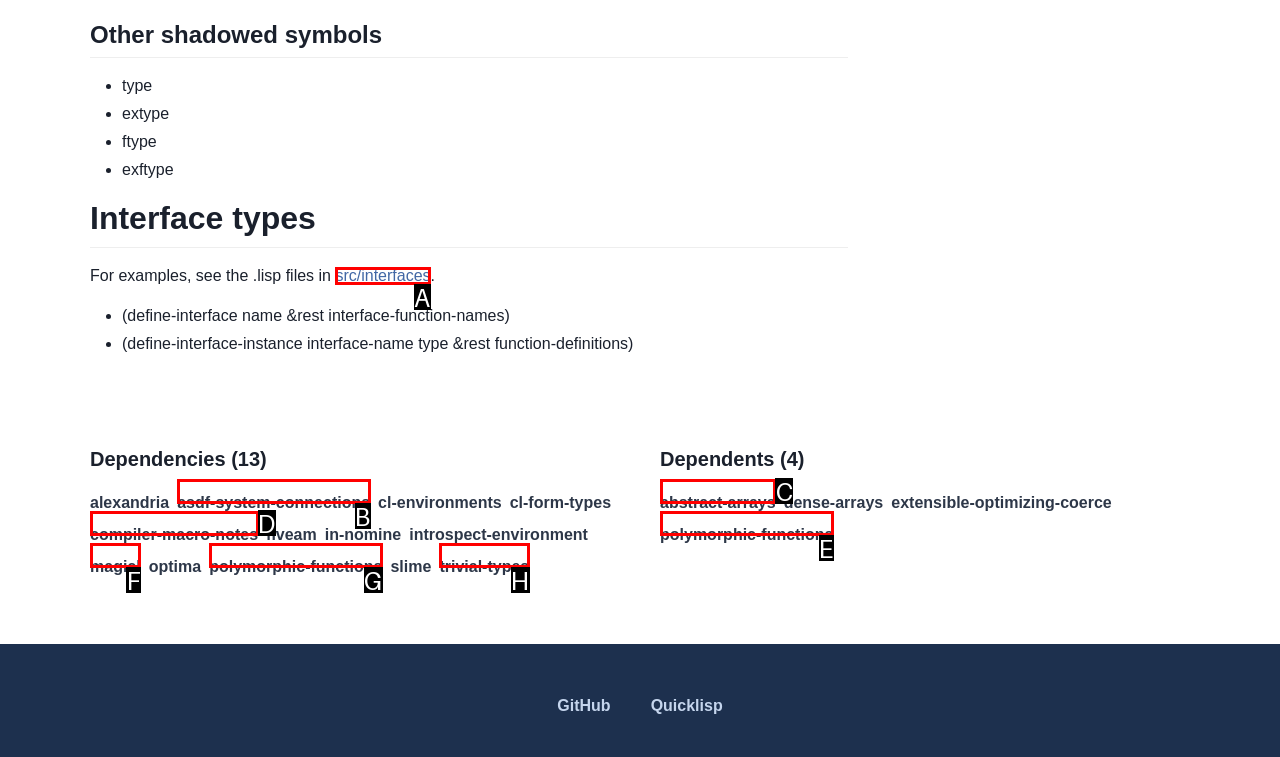To achieve the task: Click on the 'src/interfaces' link, indicate the letter of the correct choice from the provided options.

A